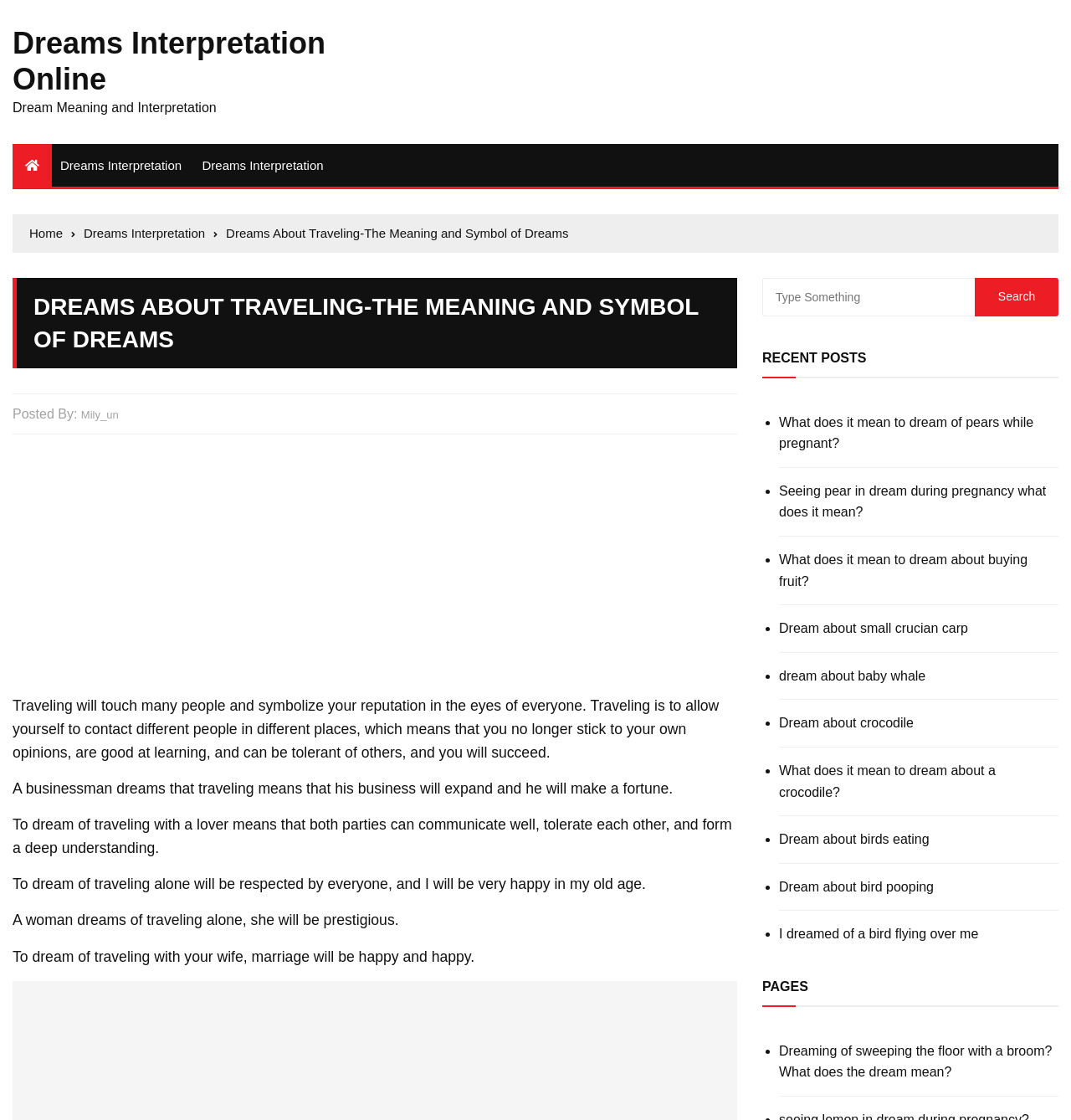What is the search box placeholder text?
Carefully analyze the image and provide a detailed answer to the question.

I found the answer by looking at the search box element, which is located on the right side of the webpage. The search box has a placeholder text 'Type Something', which indicates what users should enter in the search box.